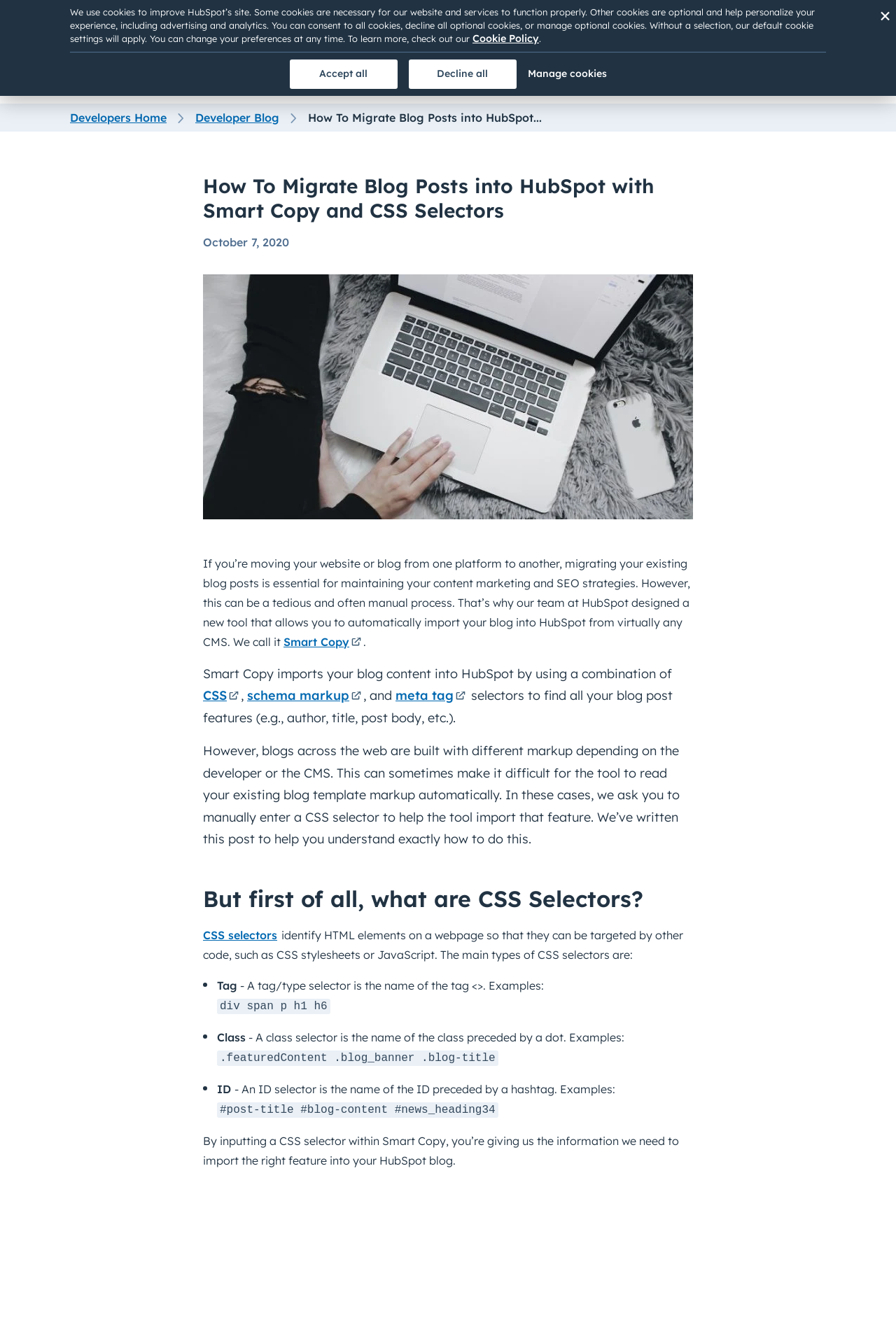What are the three main types of CSS selectors?
Using the image, elaborate on the answer with as much detail as possible.

According to the webpage, the three main types of CSS selectors are Tag, Class, and ID, which are used to identify HTML elements on a webpage so that they can be targeted by other code, such as CSS stylesheets or JavaScript.